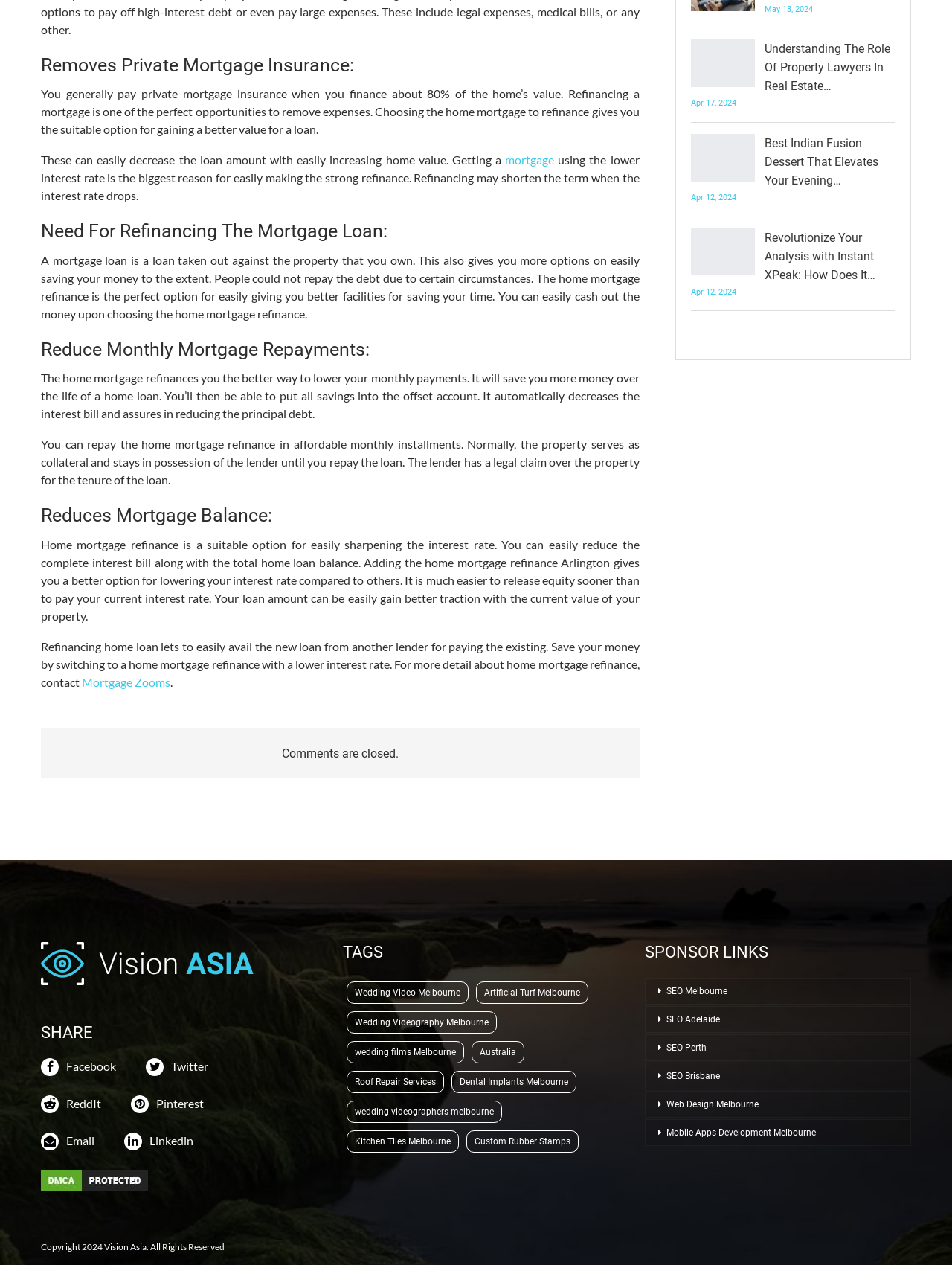Could you provide the bounding box coordinates for the portion of the screen to click to complete this instruction: "Click the 'Revolutionize Your Analysis with Instant XPeak: How Does It…' link"?

[0.803, 0.182, 0.919, 0.223]